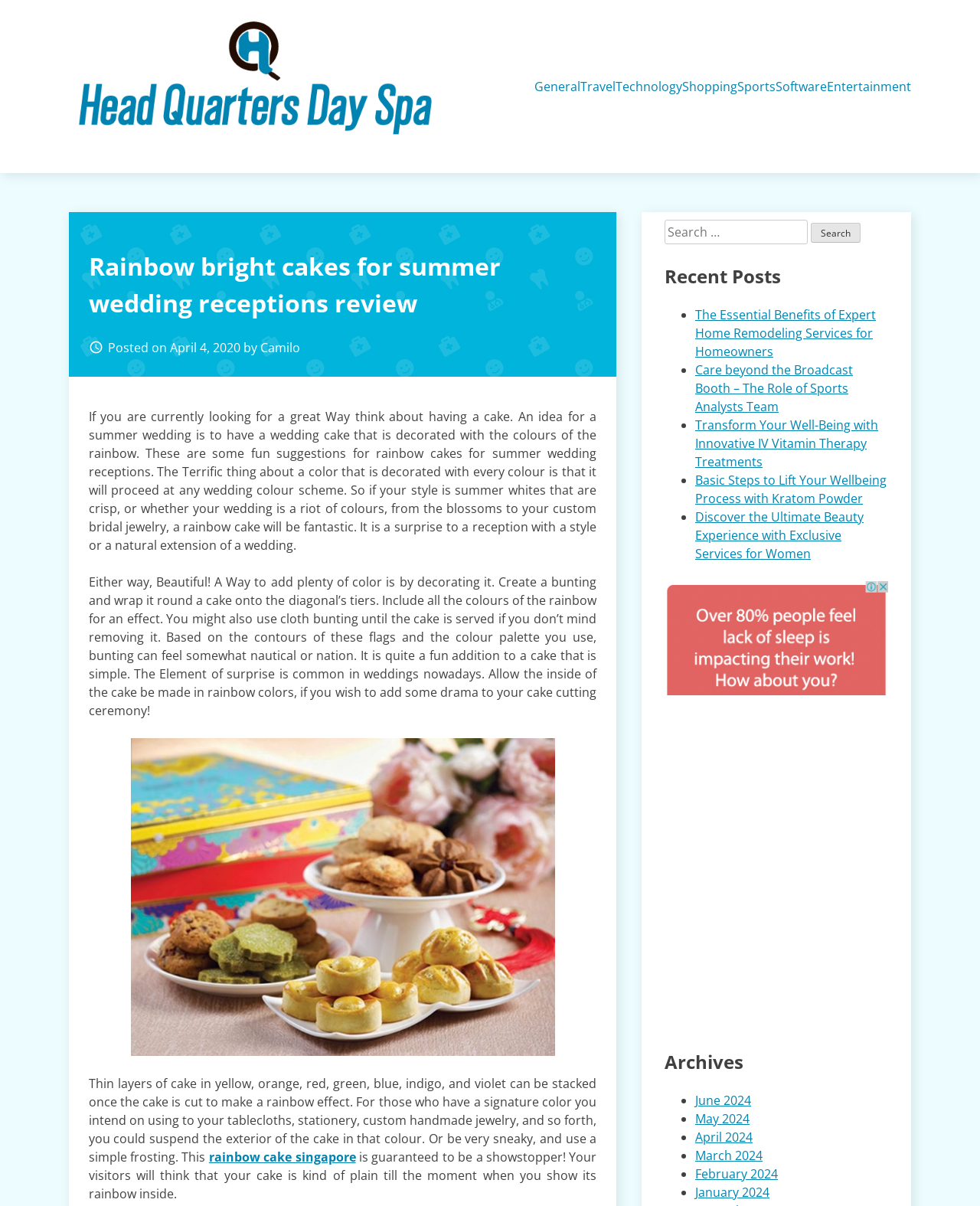Specify the bounding box coordinates of the area to click in order to execute this command: 'View the 'Archives' section'. The coordinates should consist of four float numbers ranging from 0 to 1, and should be formatted as [left, top, right, bottom].

[0.678, 0.869, 0.906, 0.892]